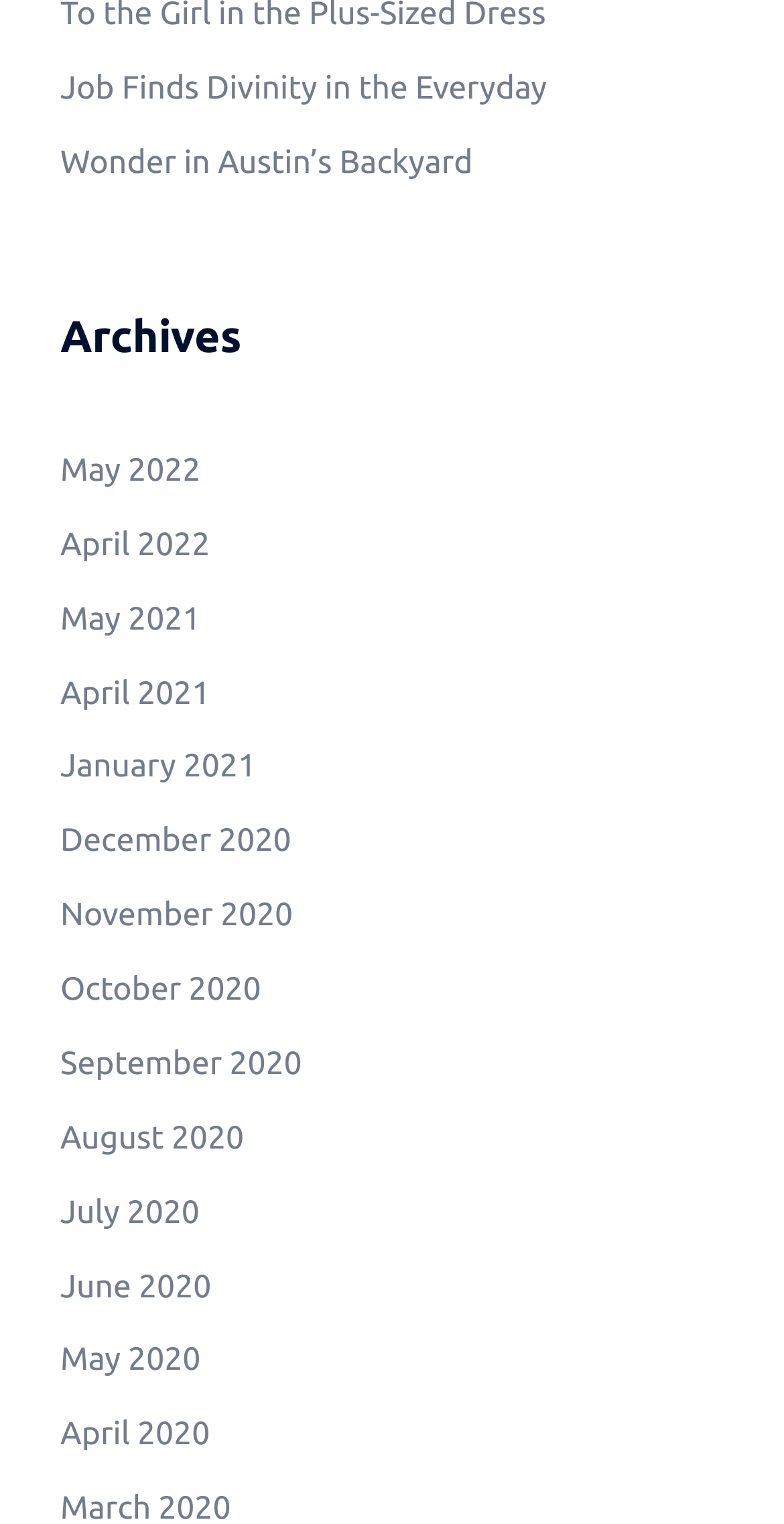Please answer the following question using a single word or phrase: 
What is the most recent month listed?

May 2022